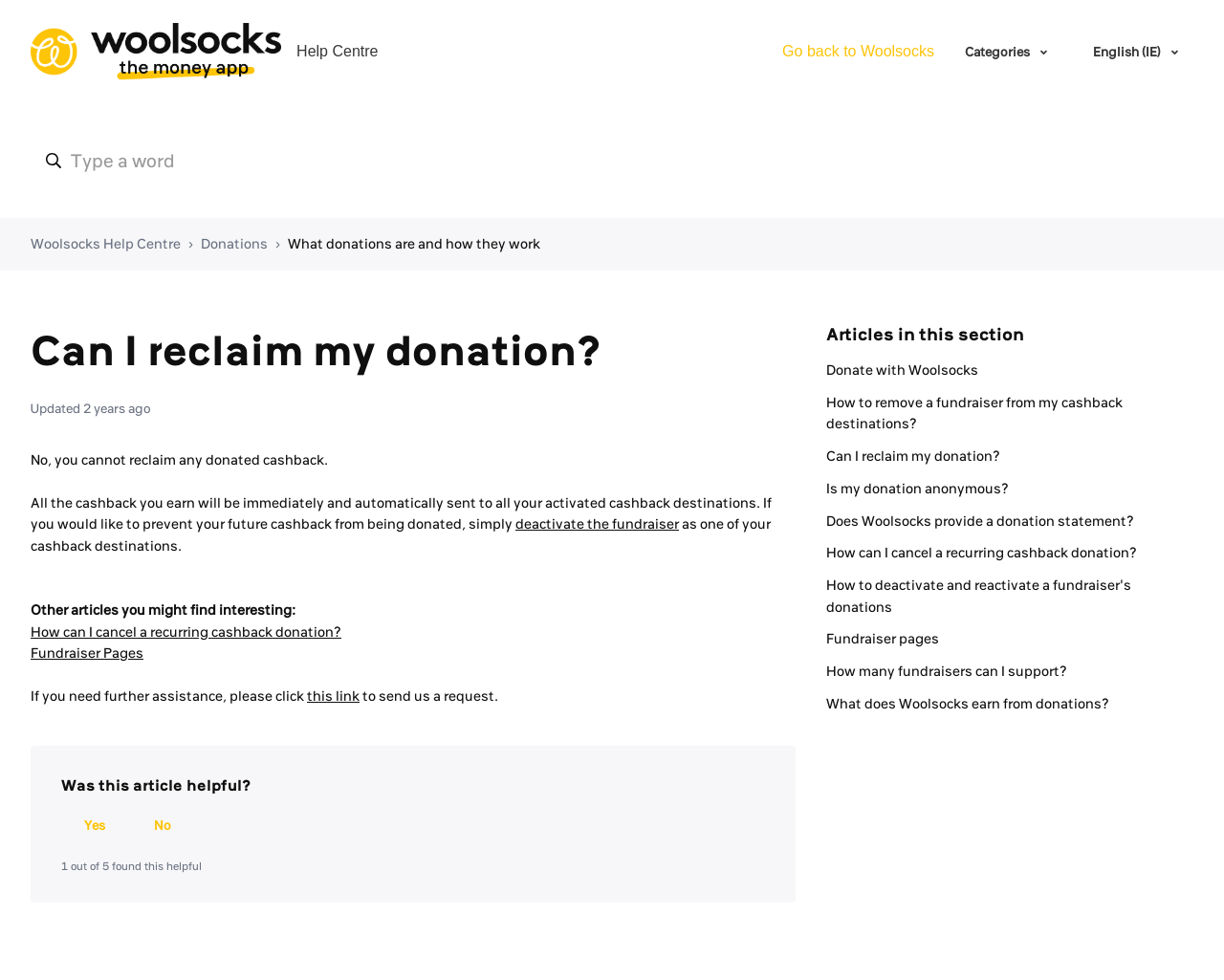What is the purpose of the 'Categories' button?
Look at the screenshot and respond with one word or a short phrase.

To access categories